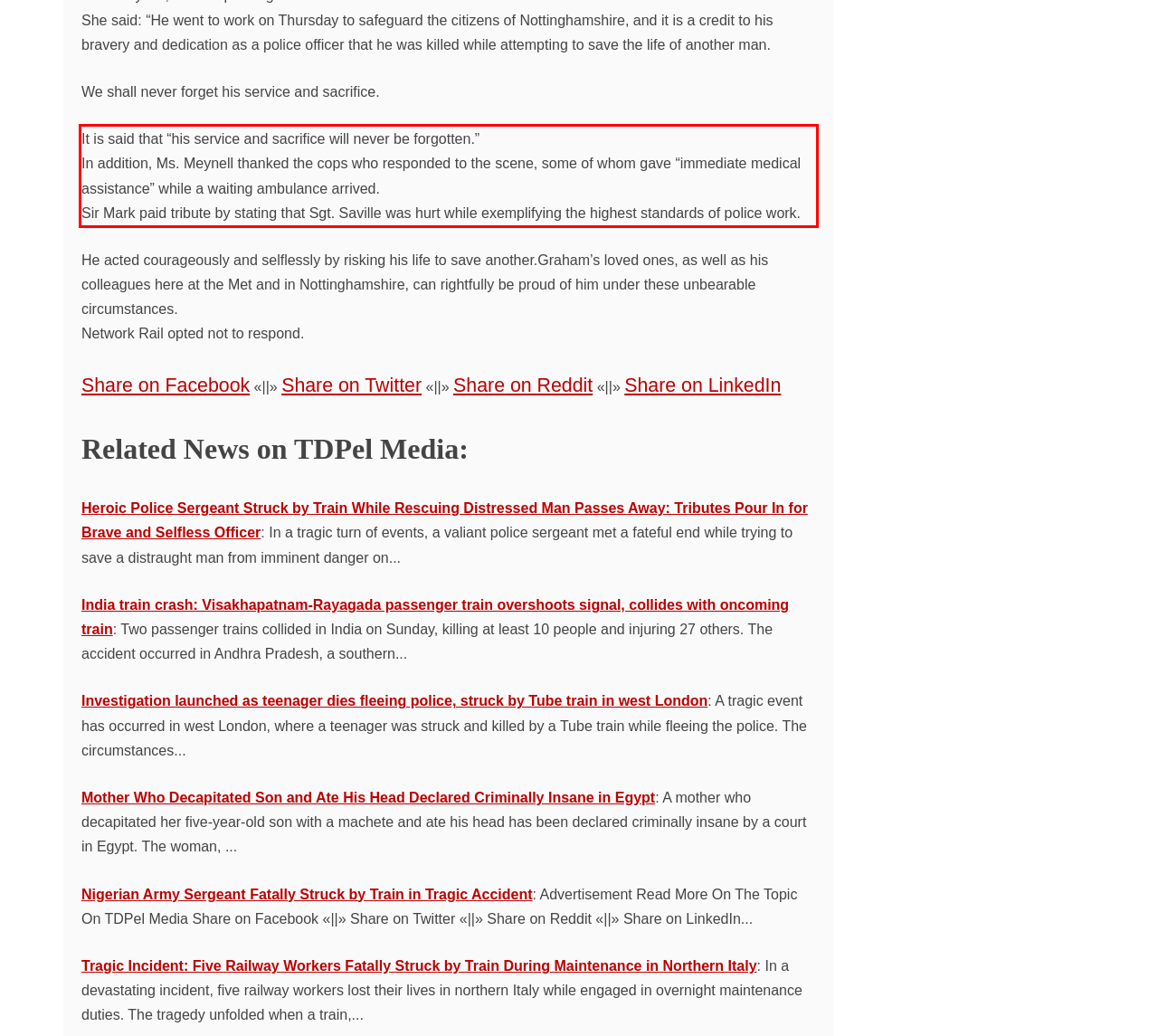You are given a screenshot of a webpage with a UI element highlighted by a red bounding box. Please perform OCR on the text content within this red bounding box.

It is said that “his service and sacrifice will never be forgotten.” In addition, Ms. Meynell thanked the cops who responded to the scene, some of whom gave “immediate medical assistance” while a waiting ambulance arrived. Sir Mark paid tribute by stating that Sgt. Saville was hurt while exemplifying the highest standards of police work.